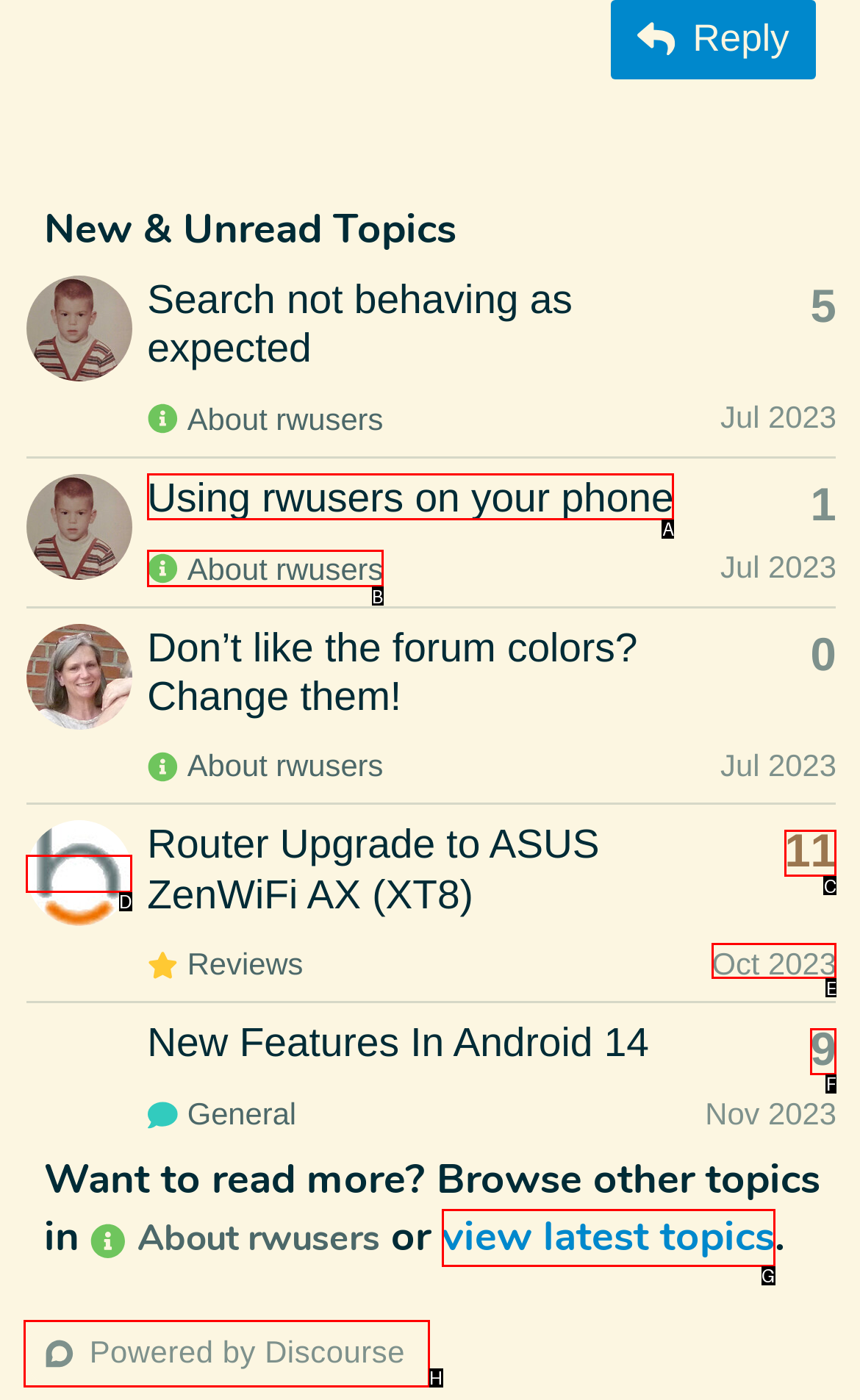Based on the given description: aria-label="jBen's profile, latest poster", determine which HTML element is the best match. Respond with the letter of the chosen option.

D